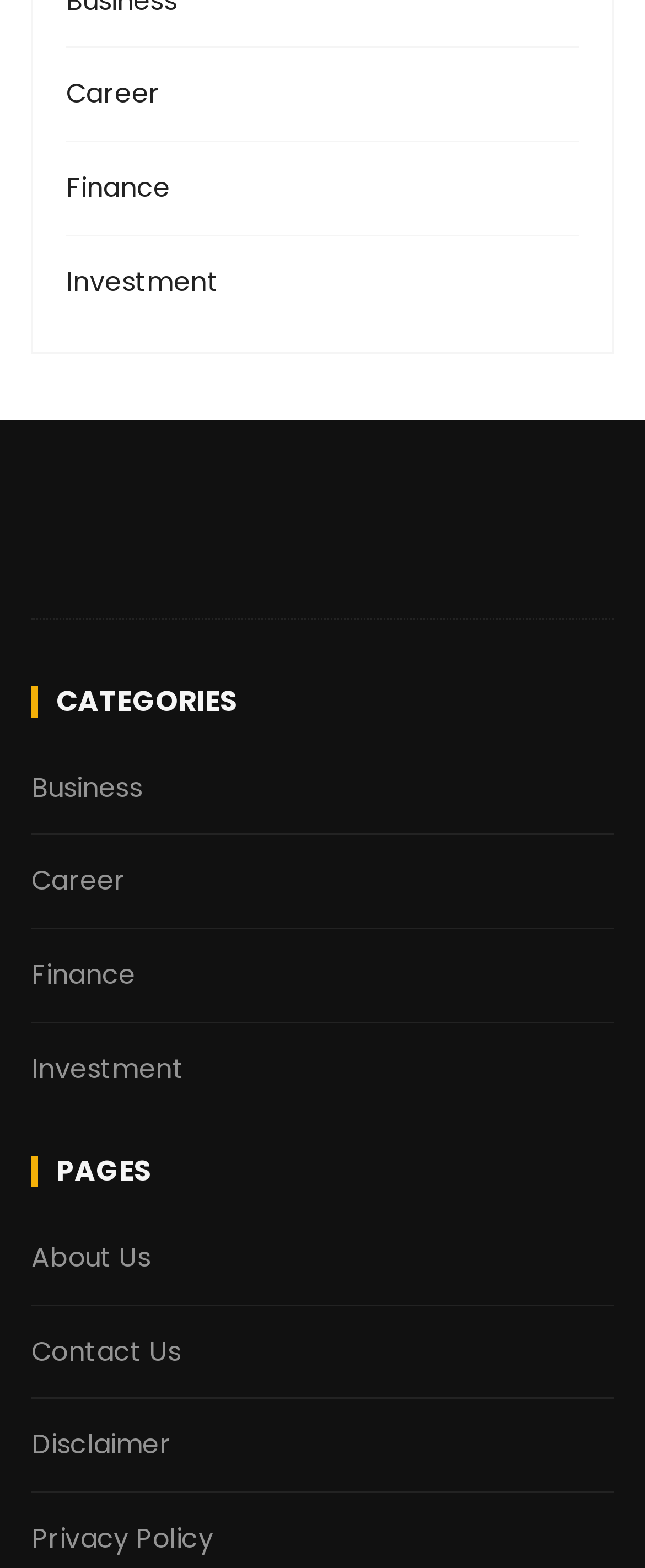Identify the bounding box coordinates of the region that needs to be clicked to carry out this instruction: "View company profile". Provide these coordinates as four float numbers ranging from 0 to 1, i.e., [left, top, right, bottom].

None